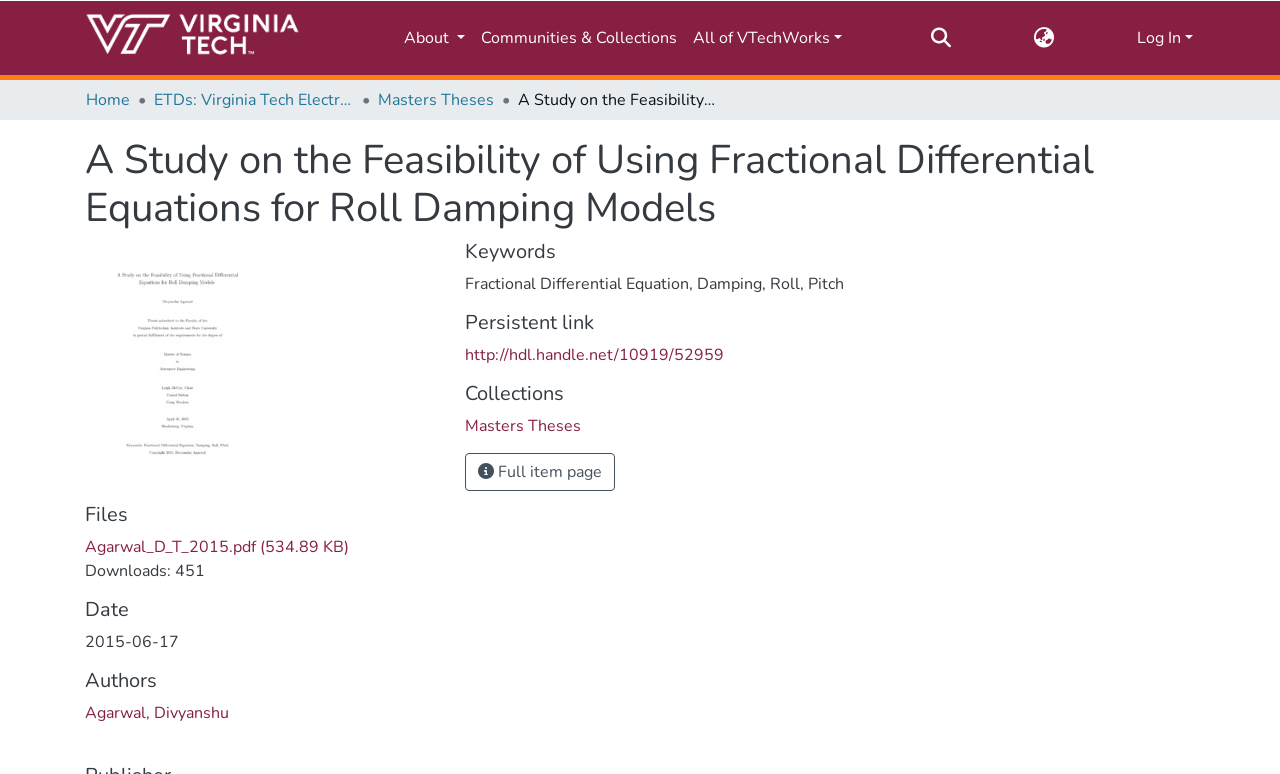Identify the bounding box coordinates of the area you need to click to perform the following instruction: "View the full item page".

[0.363, 0.585, 0.48, 0.634]